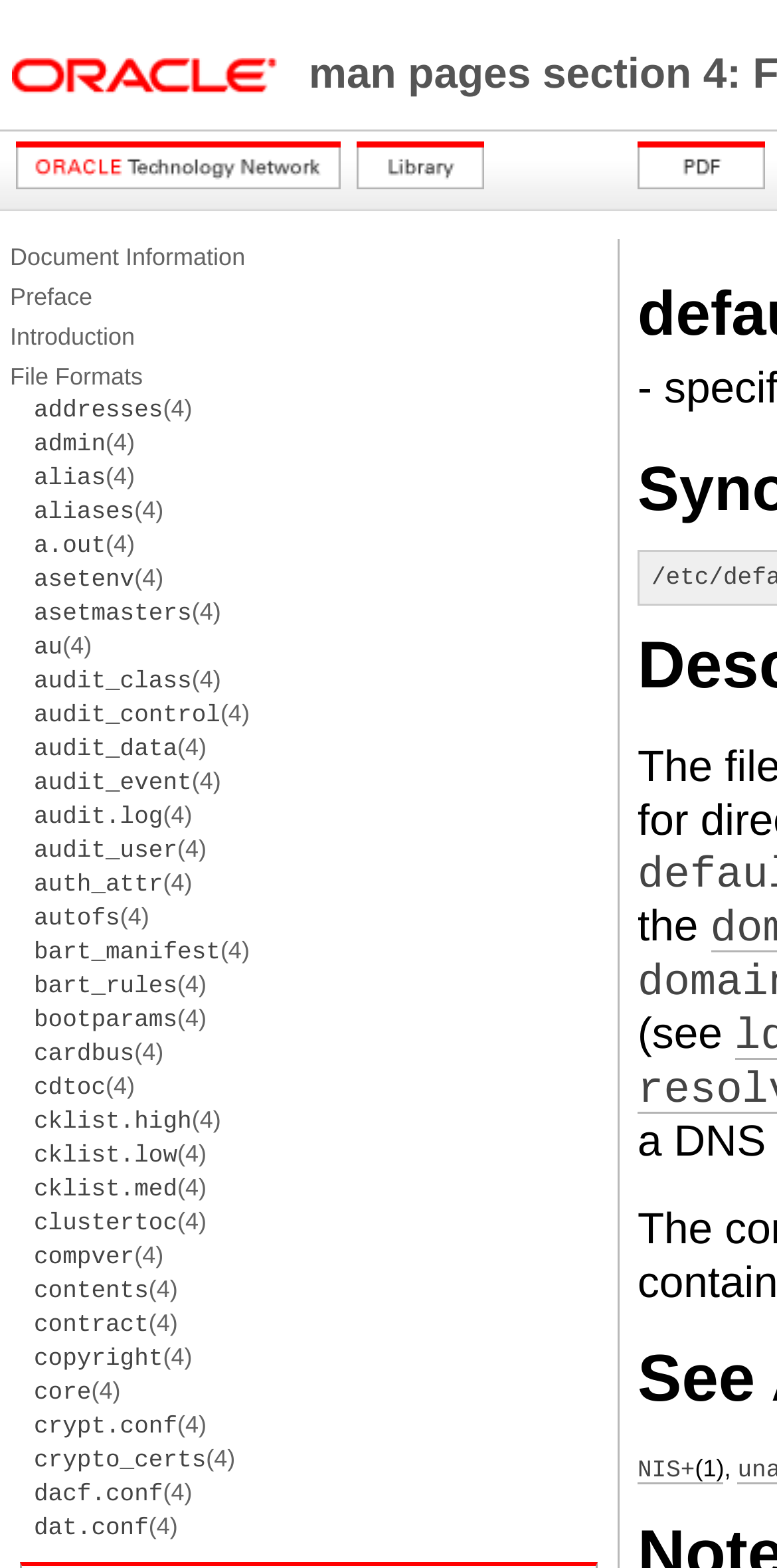Determine the bounding box coordinates of the clickable region to follow the instruction: "Click on the link to Oracle Technology Network".

[0.021, 0.107, 0.447, 0.125]